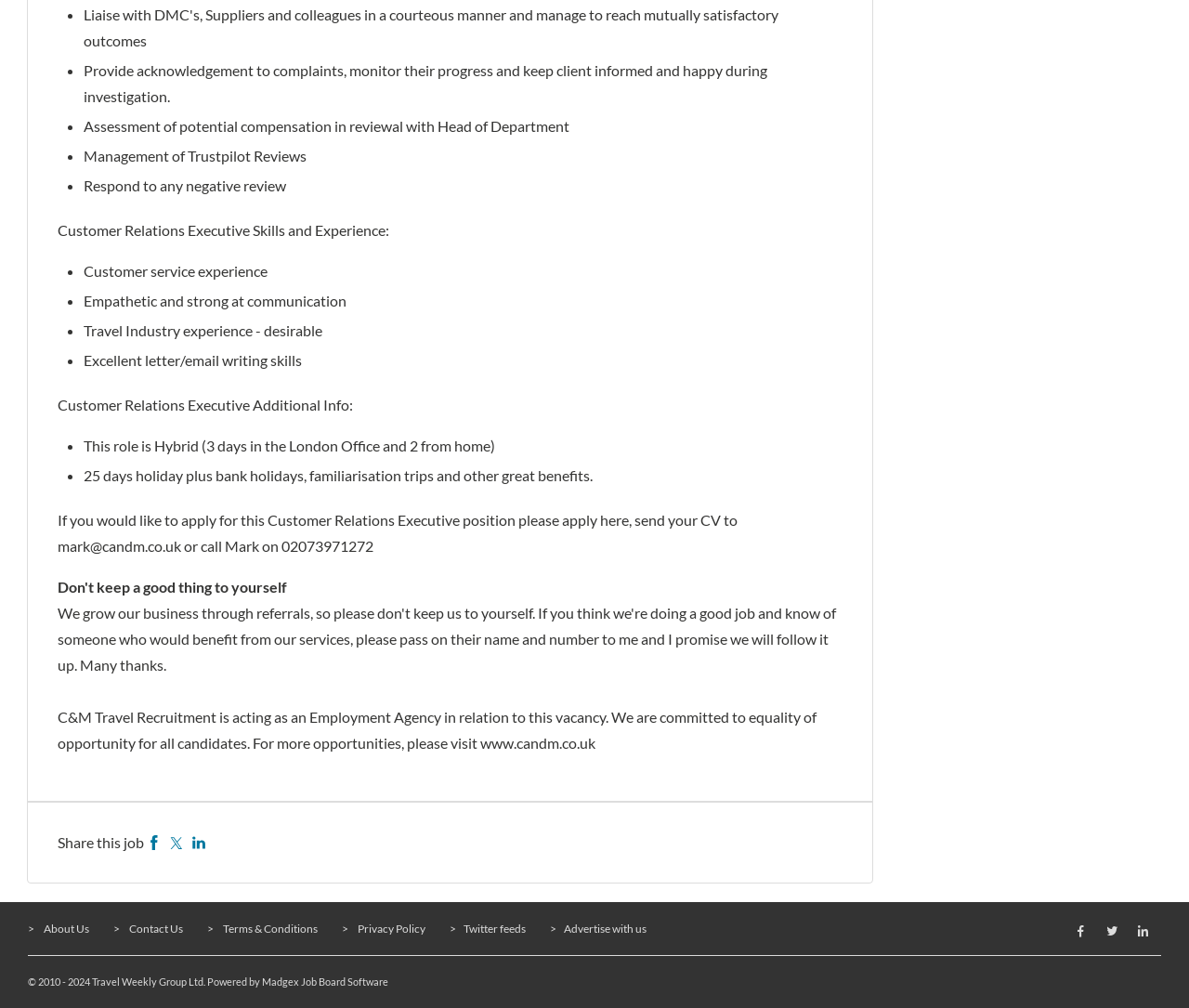How many days of holiday are mentioned in the webpage?
Please provide a single word or phrase as your answer based on the screenshot.

25 days